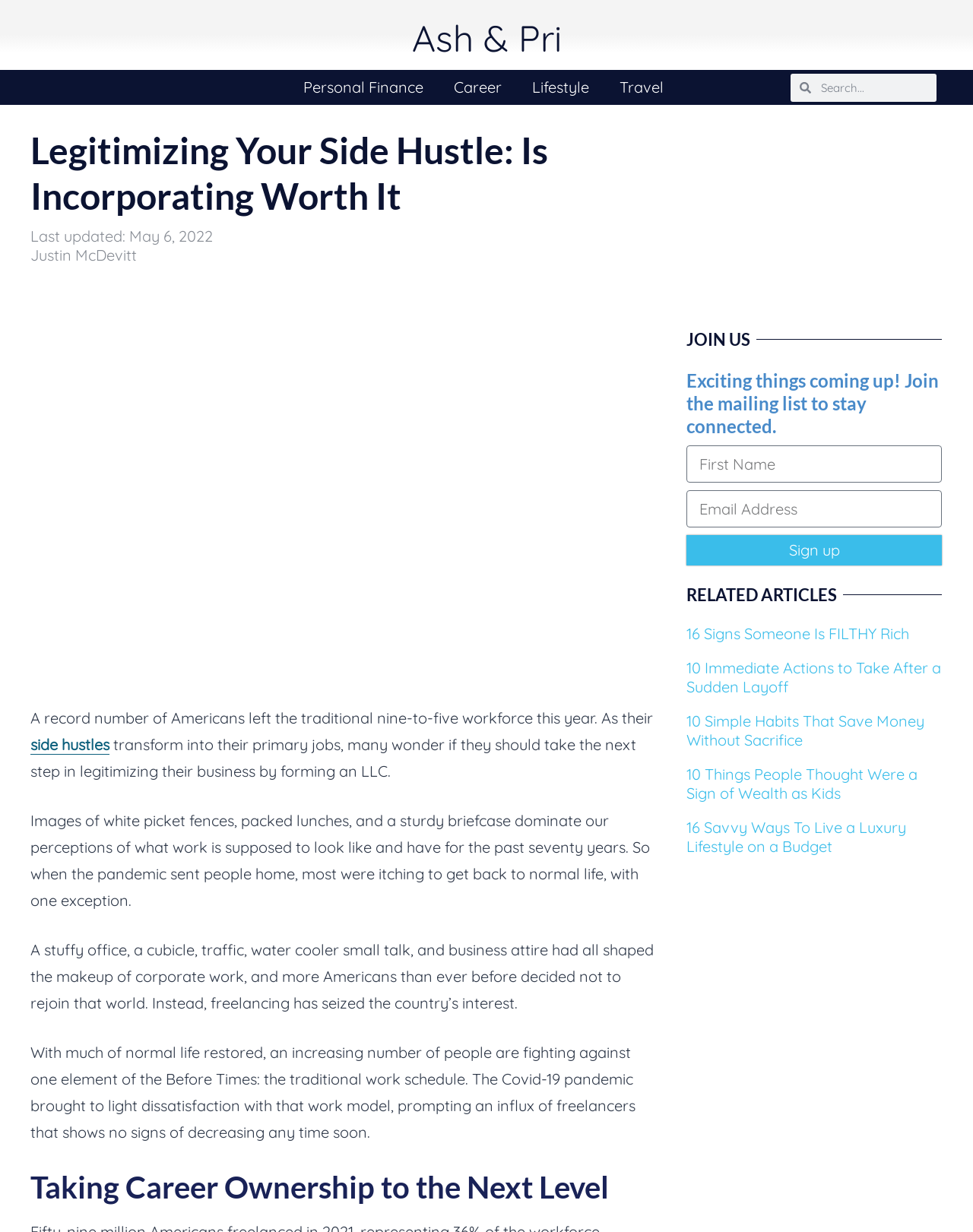Find the bounding box coordinates for the UI element that matches this description: "parent_node: Email name="form_fields[email]" placeholder="Email Address"".

[0.705, 0.398, 0.968, 0.428]